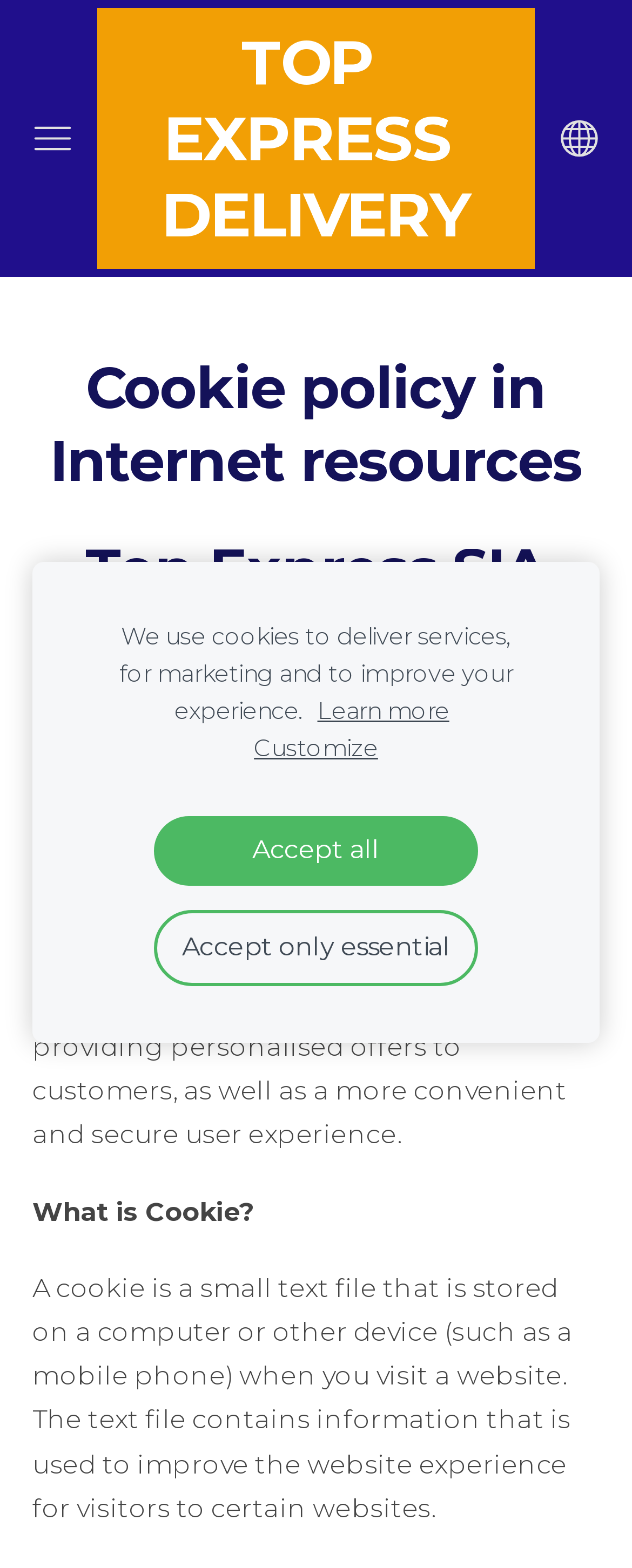Bounding box coordinates are specified in the format (top-left x, top-left y, bottom-right x, bottom-right y). All values are floating point numbers bounded between 0 and 1. Please provide the bounding box coordinate of the region this sentence describes: Customize

[0.402, 0.466, 0.598, 0.49]